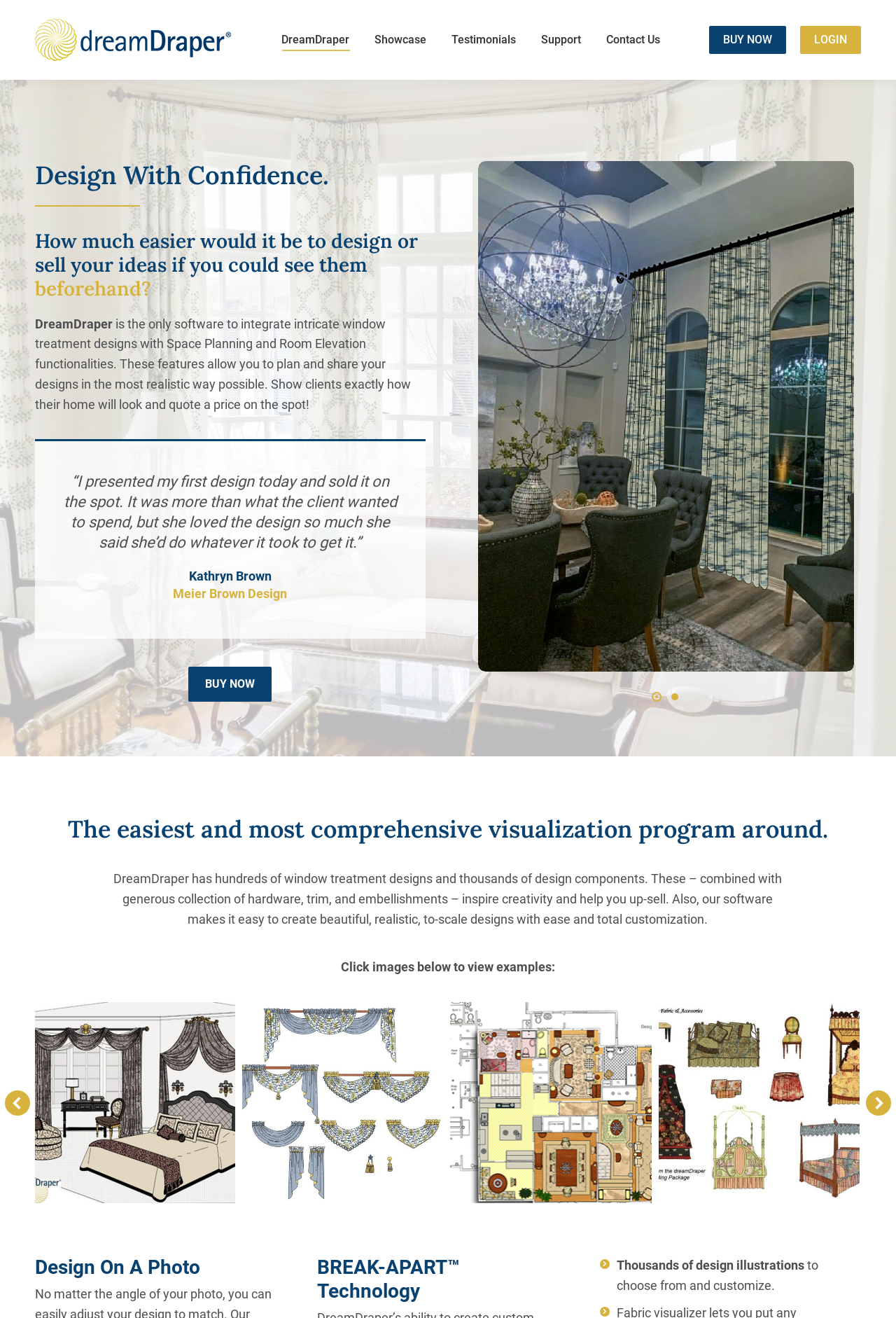Show me the bounding box coordinates of the clickable region to achieve the task as per the instruction: "Read about Transfer Options from Athens Airport to Athens City Center".

None